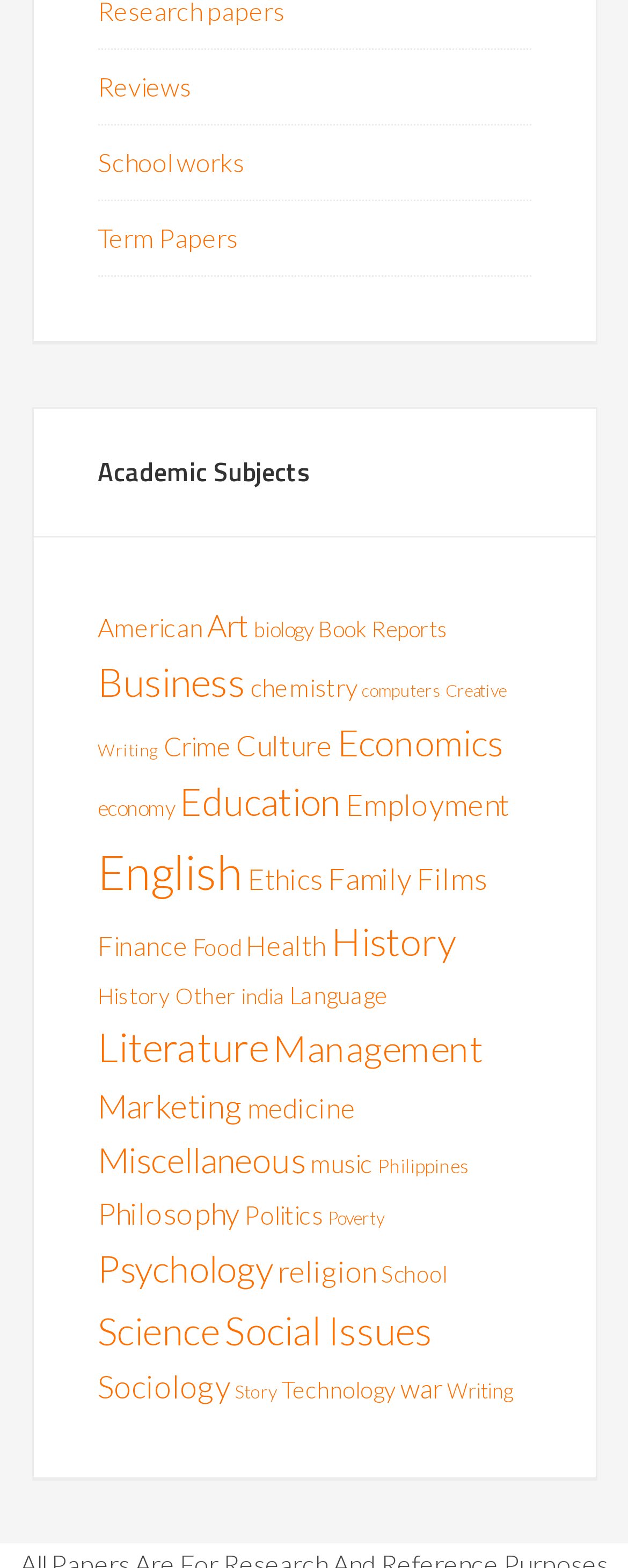How many items are there in the 'History' subject?
Look at the image and construct a detailed response to the question.

I found the link 'History (2,564 items)' under the 'Academic Subjects' heading, which indicates that there are 2,564 items in the 'History' subject.